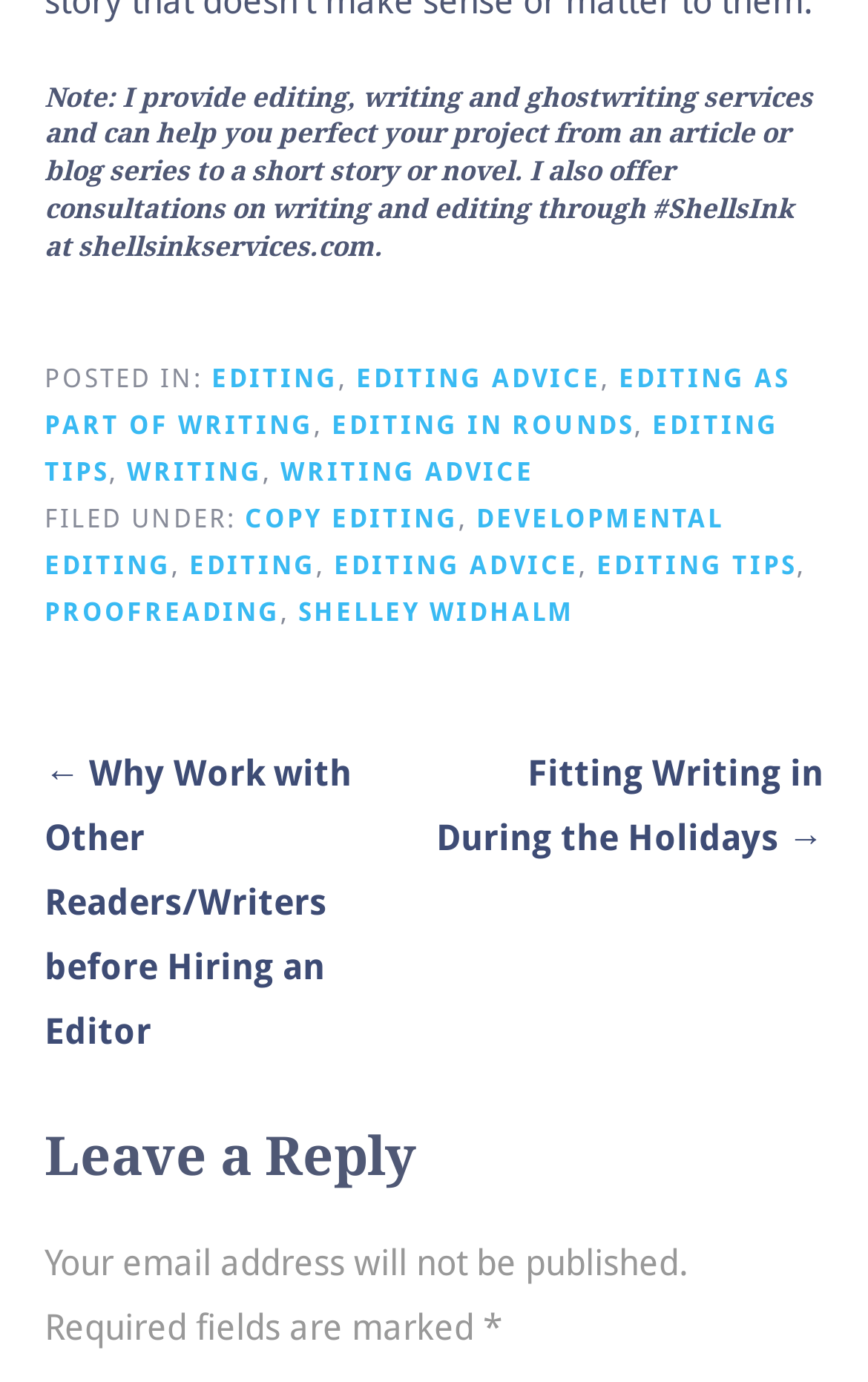Determine the bounding box coordinates of the clickable region to follow the instruction: "Click on the 'Fitting Writing in During the Holidays →' link".

[0.503, 0.545, 0.949, 0.622]